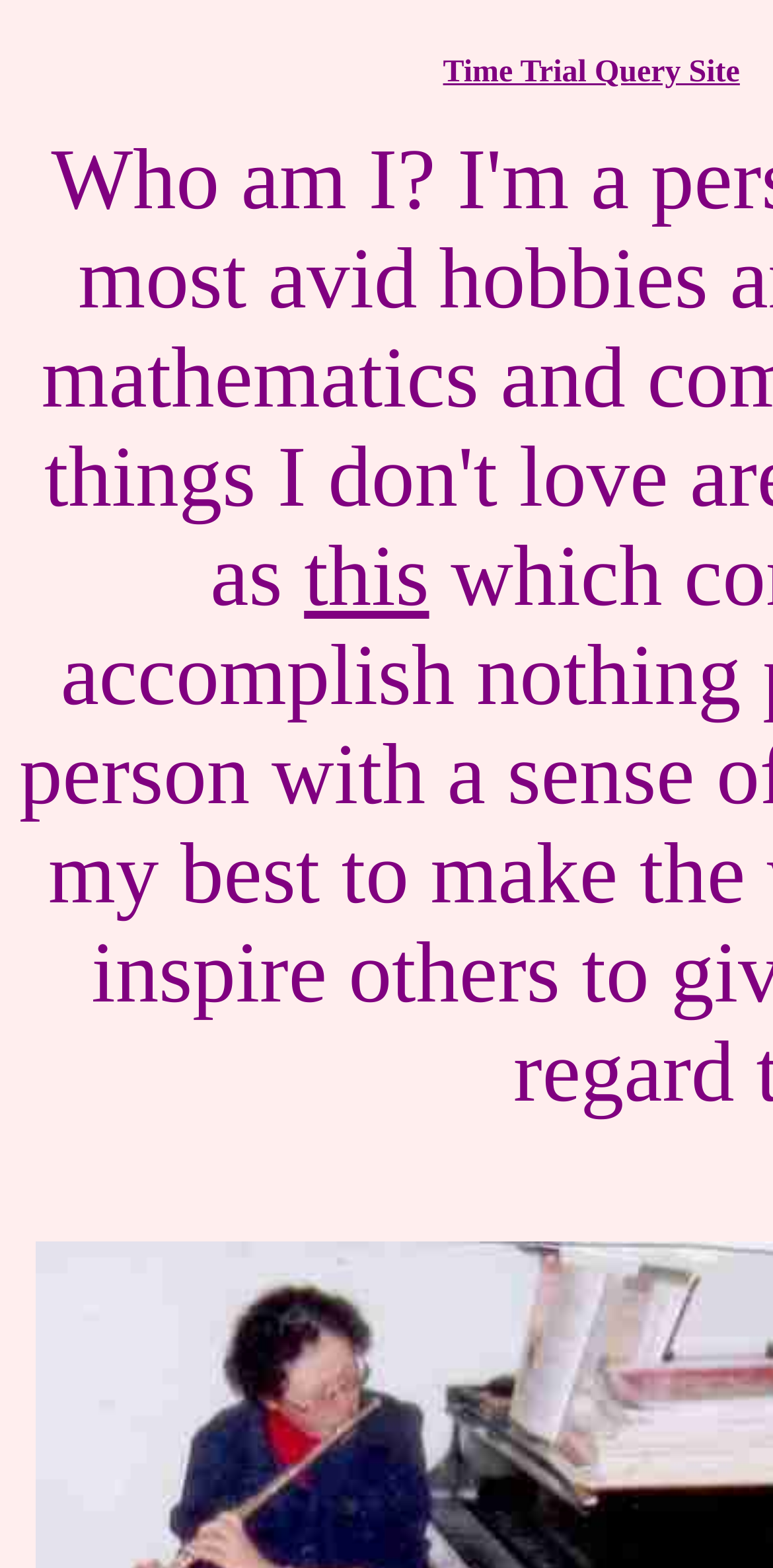For the given element description Time Trial Query Site, determine the bounding box coordinates of the UI element. The coordinates should follow the format (top-left x, top-left y, bottom-right x, bottom-right y) and be within the range of 0 to 1.

[0.573, 0.035, 0.957, 0.057]